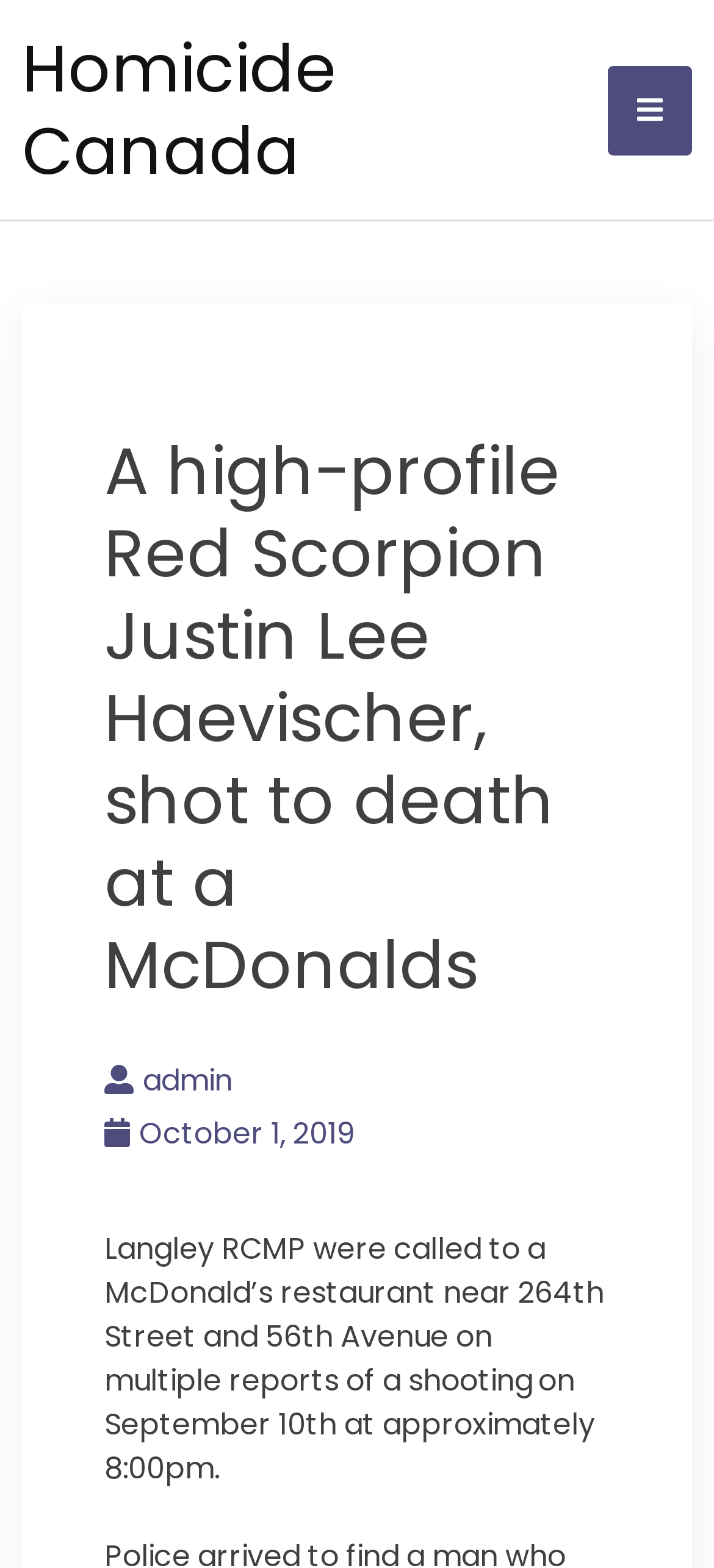Look at the image and give a detailed response to the following question: What is the location of the shooting?

Based on the webpage content, specifically the StaticText element with the text 'Langley RCMP were called to a McDonald’s restaurant near 264th Street and 56th Avenue on multiple reports of a shooting', we can determine that the location of the shooting is a McDonald's restaurant.